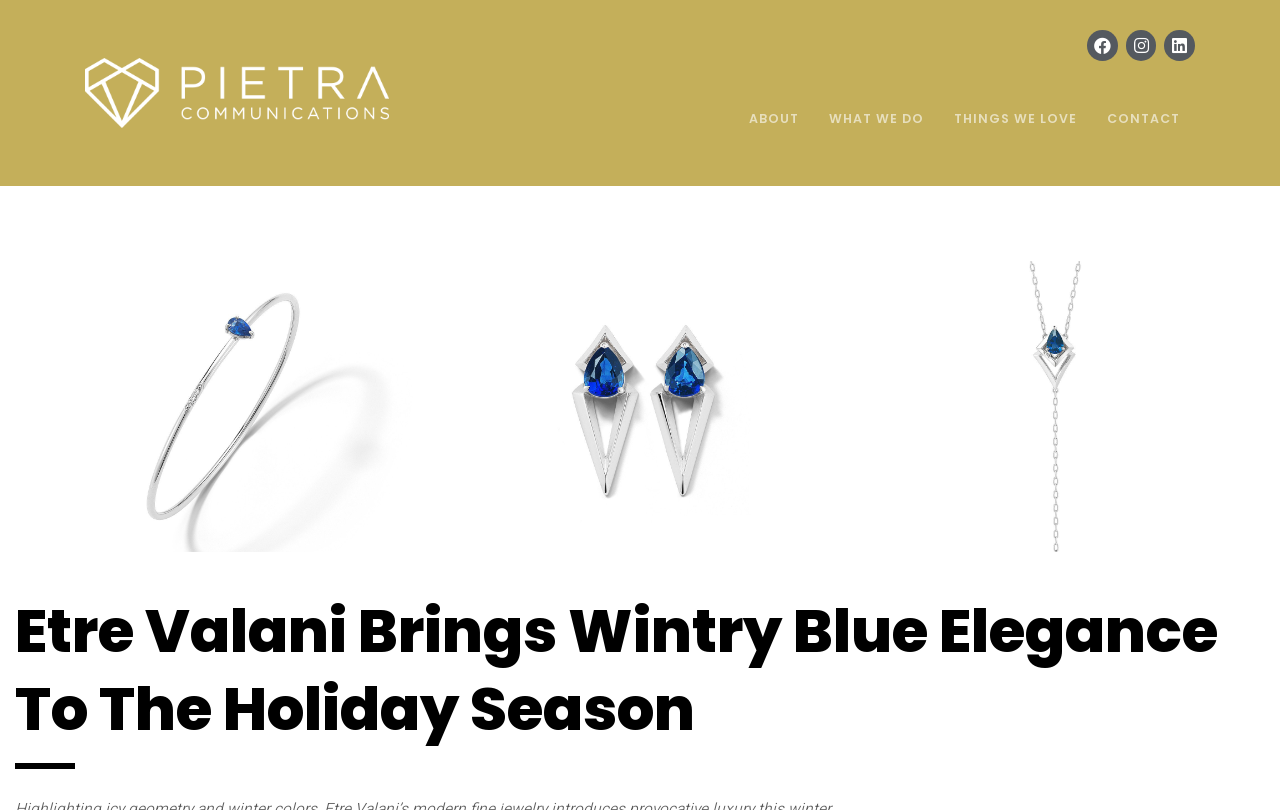Extract the bounding box coordinates of the UI element described: "What we do". Provide the coordinates in the format [left, top, right, bottom] with values ranging from 0 to 1.

[0.636, 0.099, 0.734, 0.192]